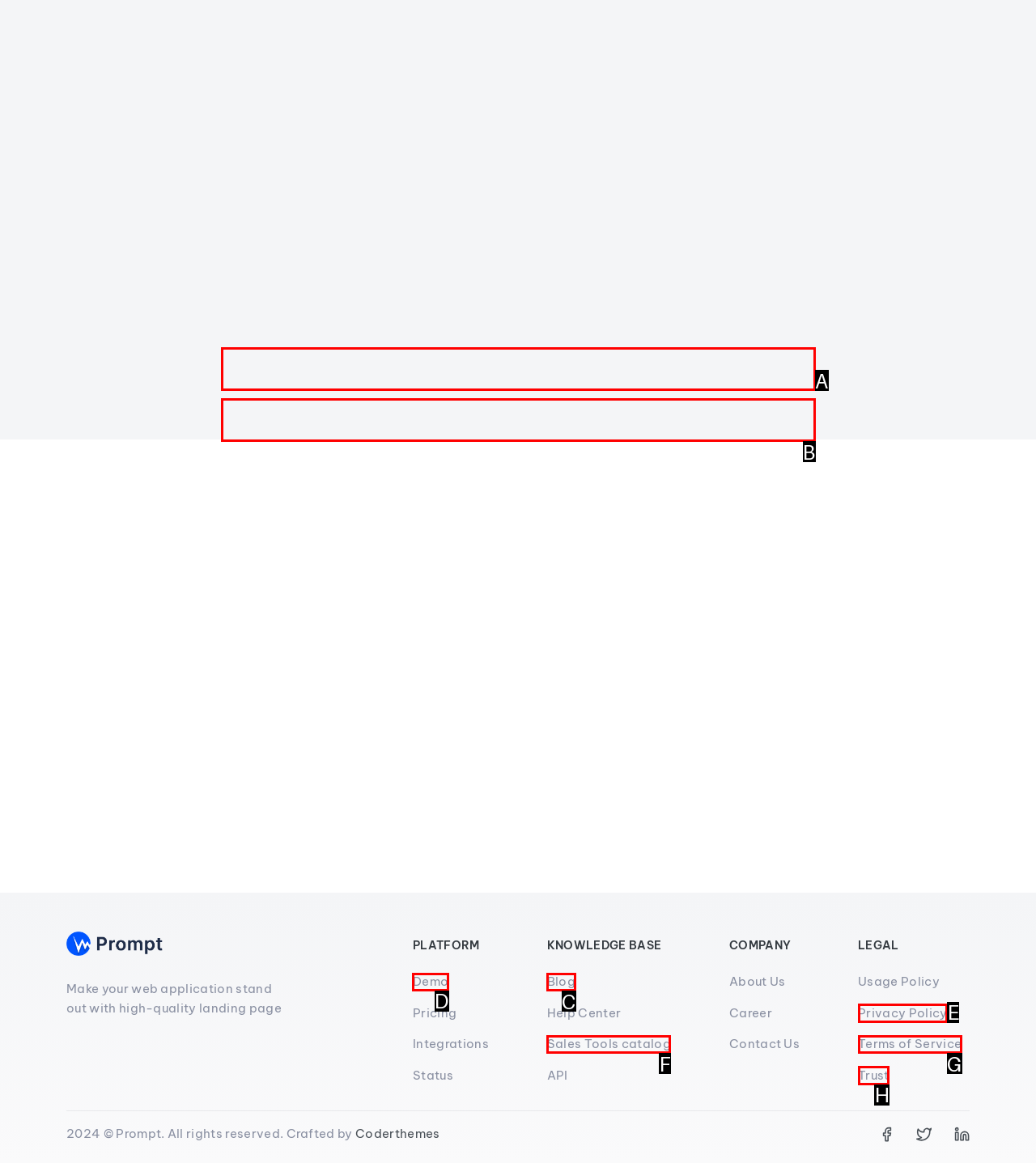Which option should be clicked to complete this task: View Demo
Reply with the letter of the correct choice from the given choices.

D